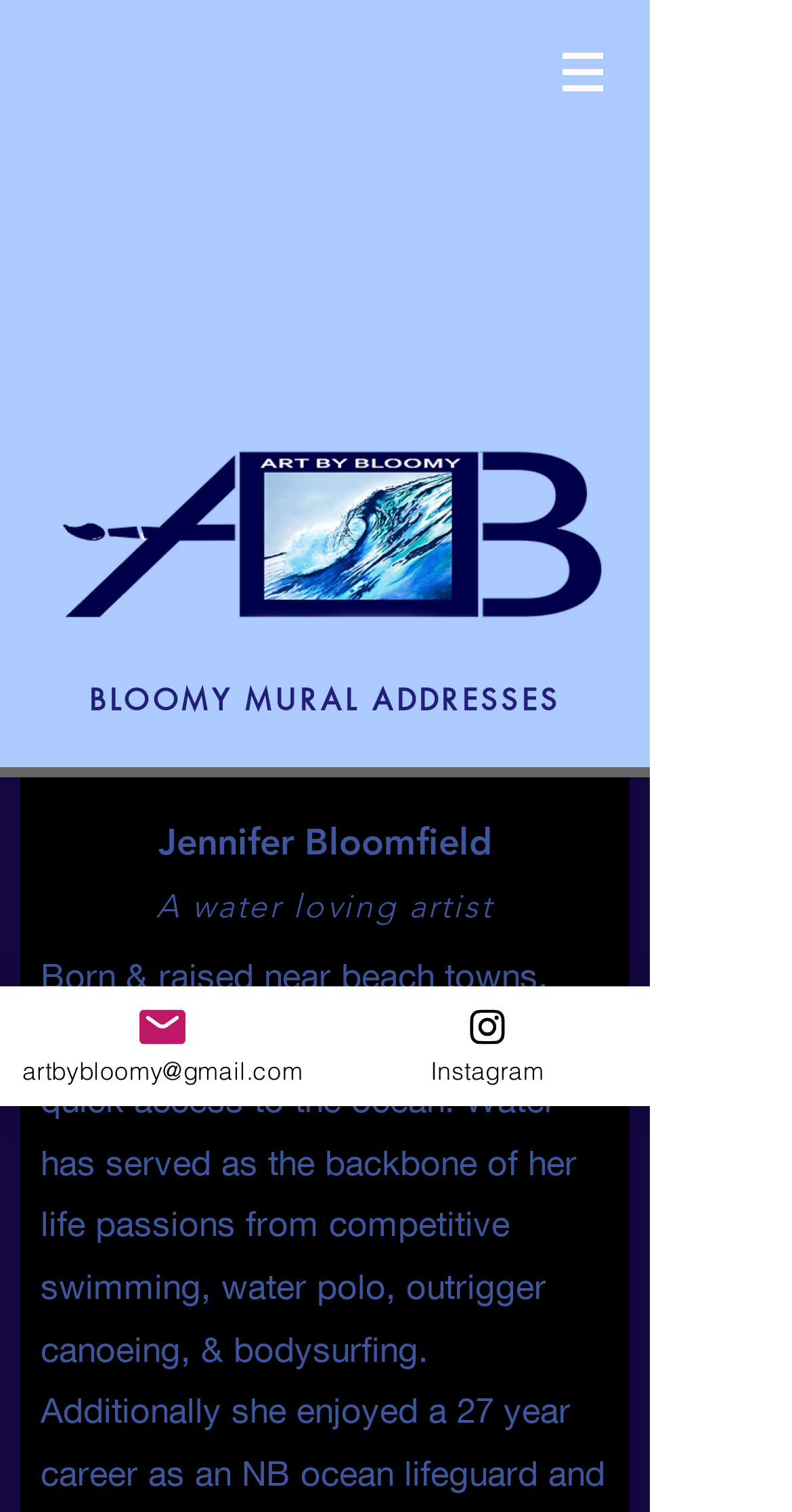How many social media links are present on the webpage?
Please provide a single word or phrase answer based on the image.

2